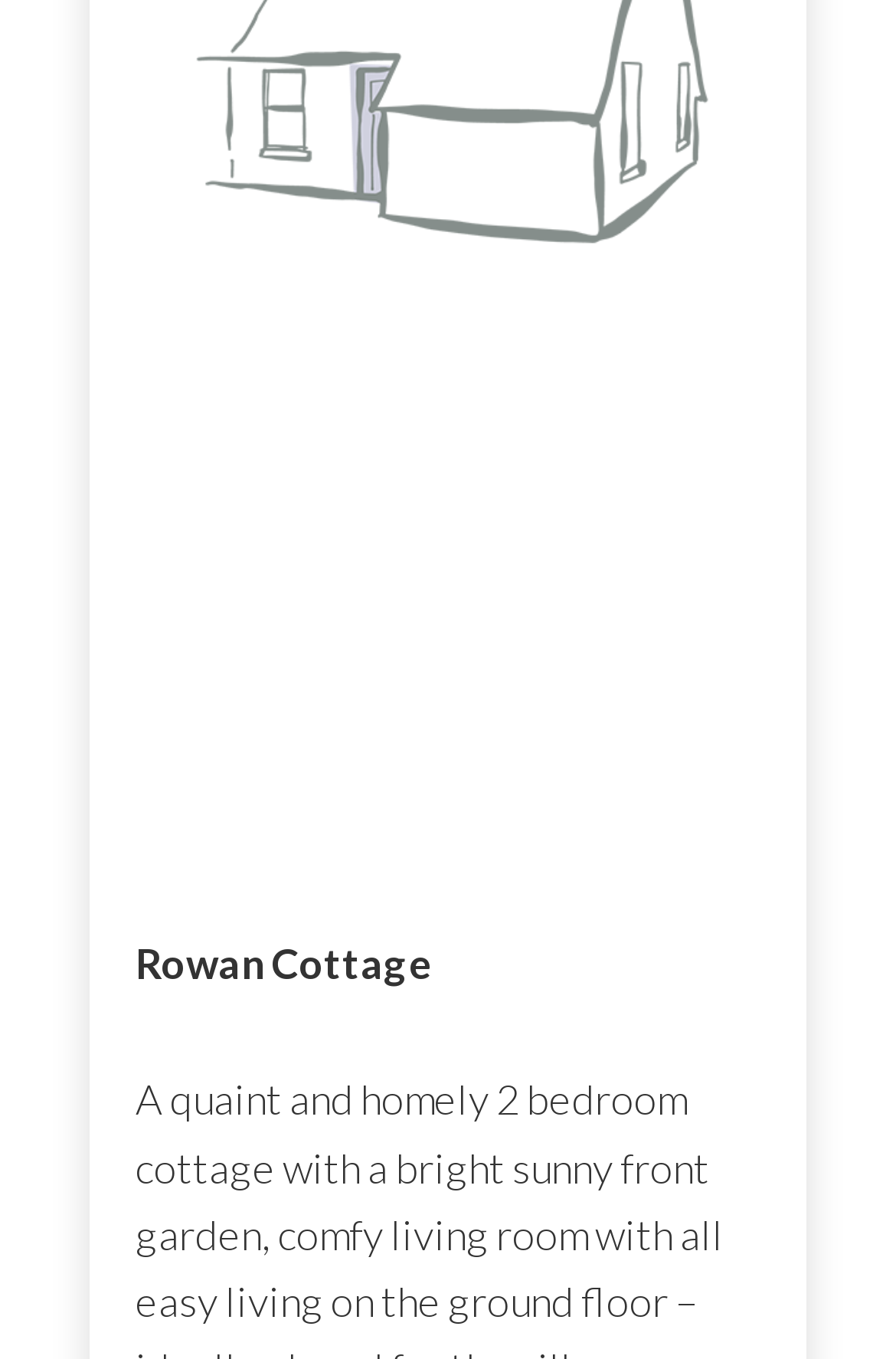What is the theme of the images?
Using the image as a reference, deliver a detailed and thorough answer to the question.

I analyzed the images on the page and found that they are all related to accommodation, likely showing different rooms or views of Rowan Cottage. This suggests that the theme of the images is accommodation.